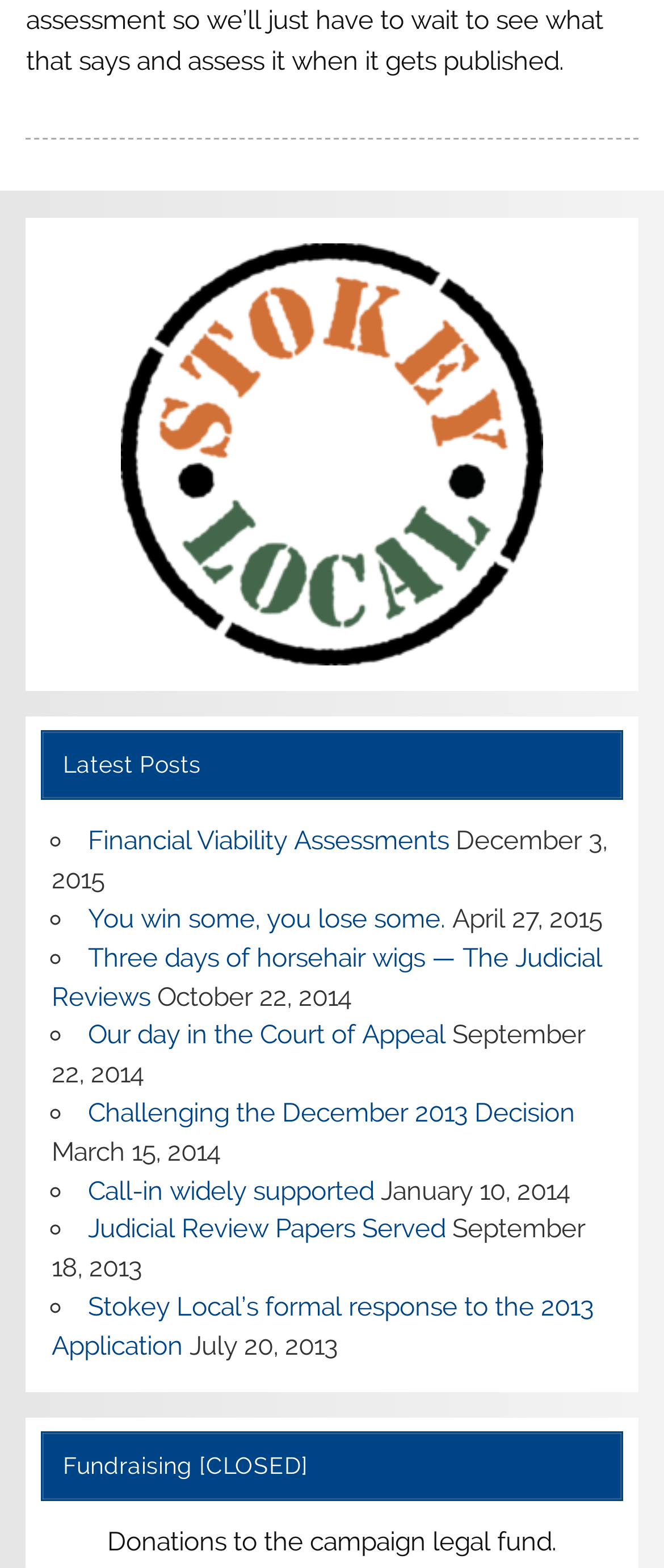Please provide the bounding box coordinates for the UI element as described: "Challenging the December 2013 Decision". The coordinates must be four floats between 0 and 1, represented as [left, top, right, bottom].

[0.132, 0.7, 0.866, 0.72]